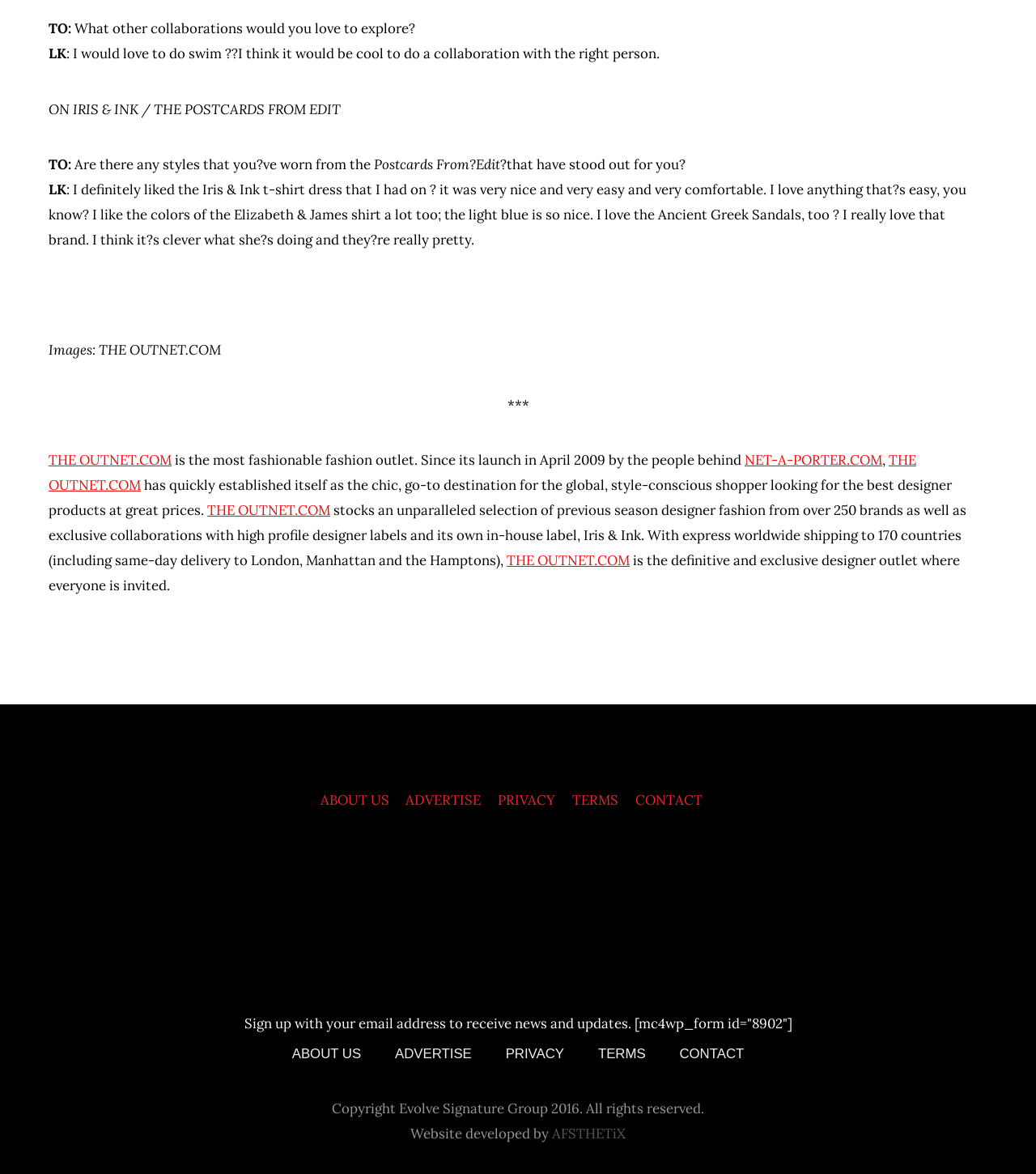Please specify the bounding box coordinates of the clickable region necessary for completing the following instruction: "Click on 'AFSTHETiX'". The coordinates must consist of four float numbers between 0 and 1, i.e., [left, top, right, bottom].

[0.533, 0.958, 0.604, 0.973]